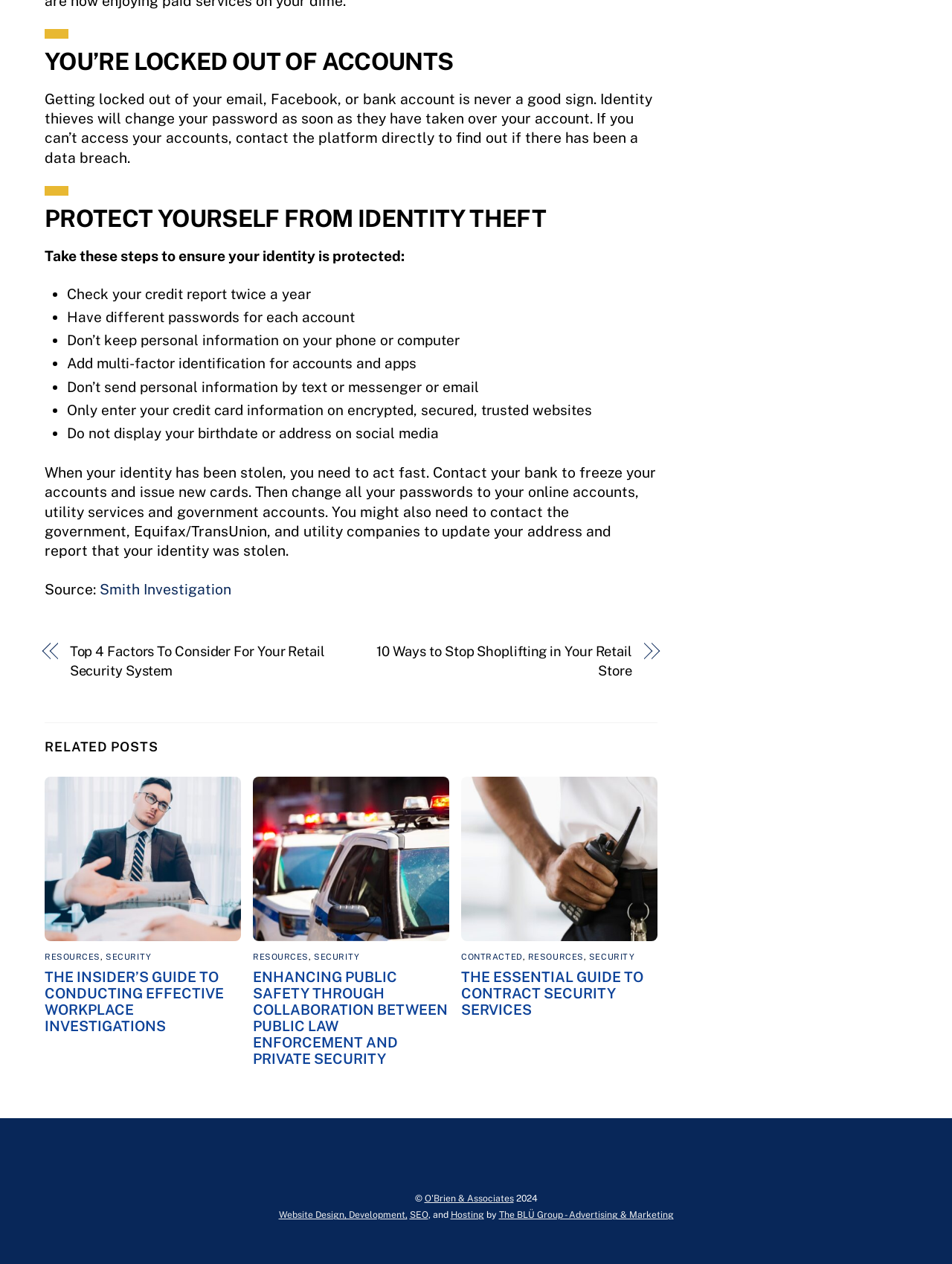Given the content of the image, can you provide a detailed answer to the question?
What is the source of the information on the webpage?

The source of the information is mentioned at the bottom of the webpage, where it says 'Source: Smith Investigation', indicating that the content is attributed to this entity.